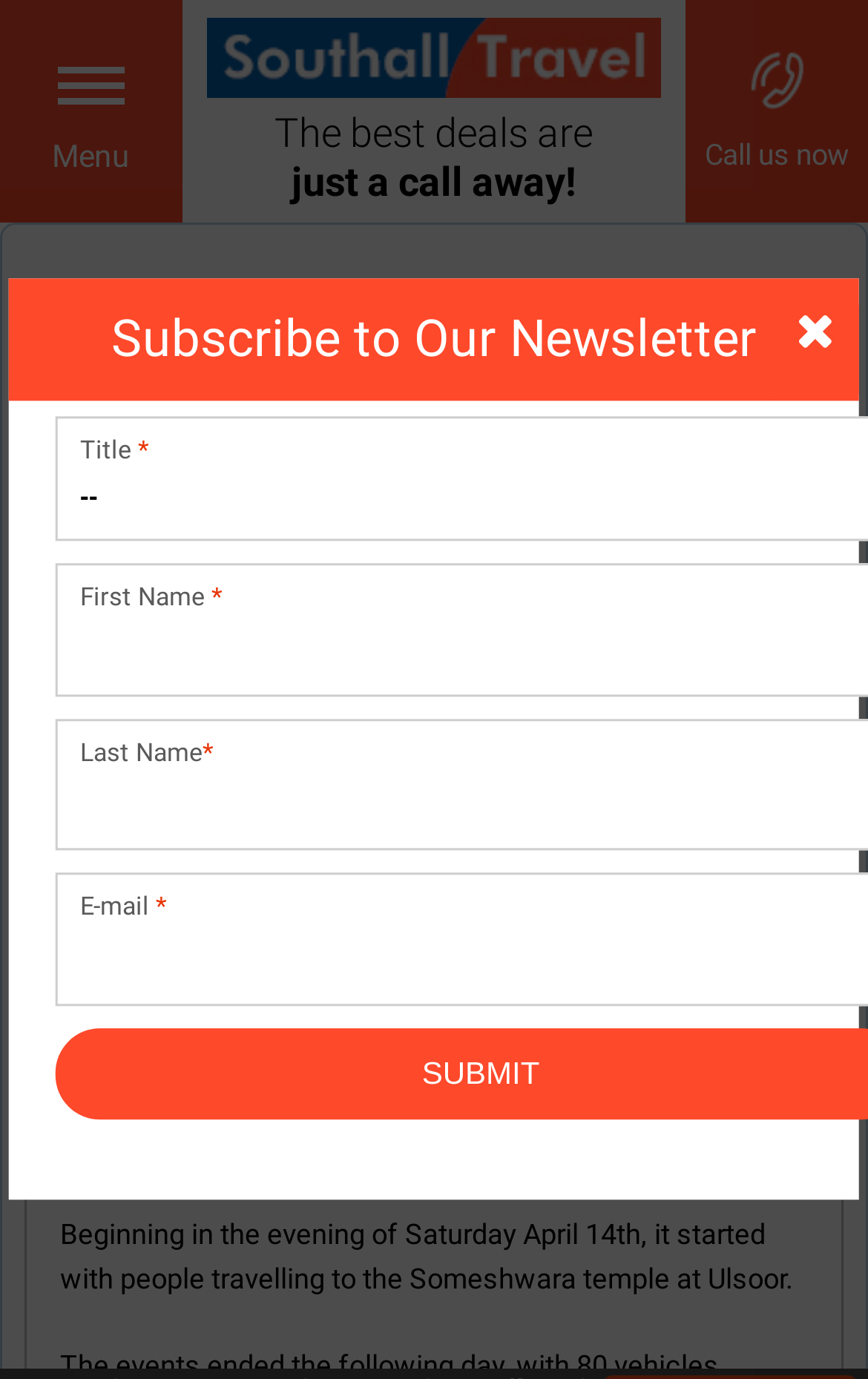Craft a detailed narrative of the webpage's structure and content.

The webpage appears to be a travel news article from Southall Travel, with a focus on the Poo Pallaki procession in Bangalore, India. At the top of the page, there is a navigation menu with links to "Close Menu", "Southall Travel", and other travel-related categories. Below the menu, there is a logo of Southall Travel accompanied by a tagline "The best deals are just a call away!".

On the left side of the page, there is a sidebar with links to "Latest Travel News", "Holiday Destinations", and "India Holidays". The main content of the page is divided into sections, with a heading "Poo Pallaki procession takes place in Bangalore" at the top. Below the heading, there is a brief summary of the article, followed by a paragraph describing the festival.

The article is accompanied by social media sharing links and a "Spread the word" button. Further down the page, there is a section with a heading "Subscribe to Our Newsletter" where users can enter their details to receive newsletters. The page also features a few images, although their content is not specified.

In terms of layout, the page has a clean and organized structure, with clear headings and concise text. The navigation menu and sidebar are positioned at the top and left sides of the page, respectively, while the main content is centered. The social media sharing links and newsletter subscription section are placed below the main content.